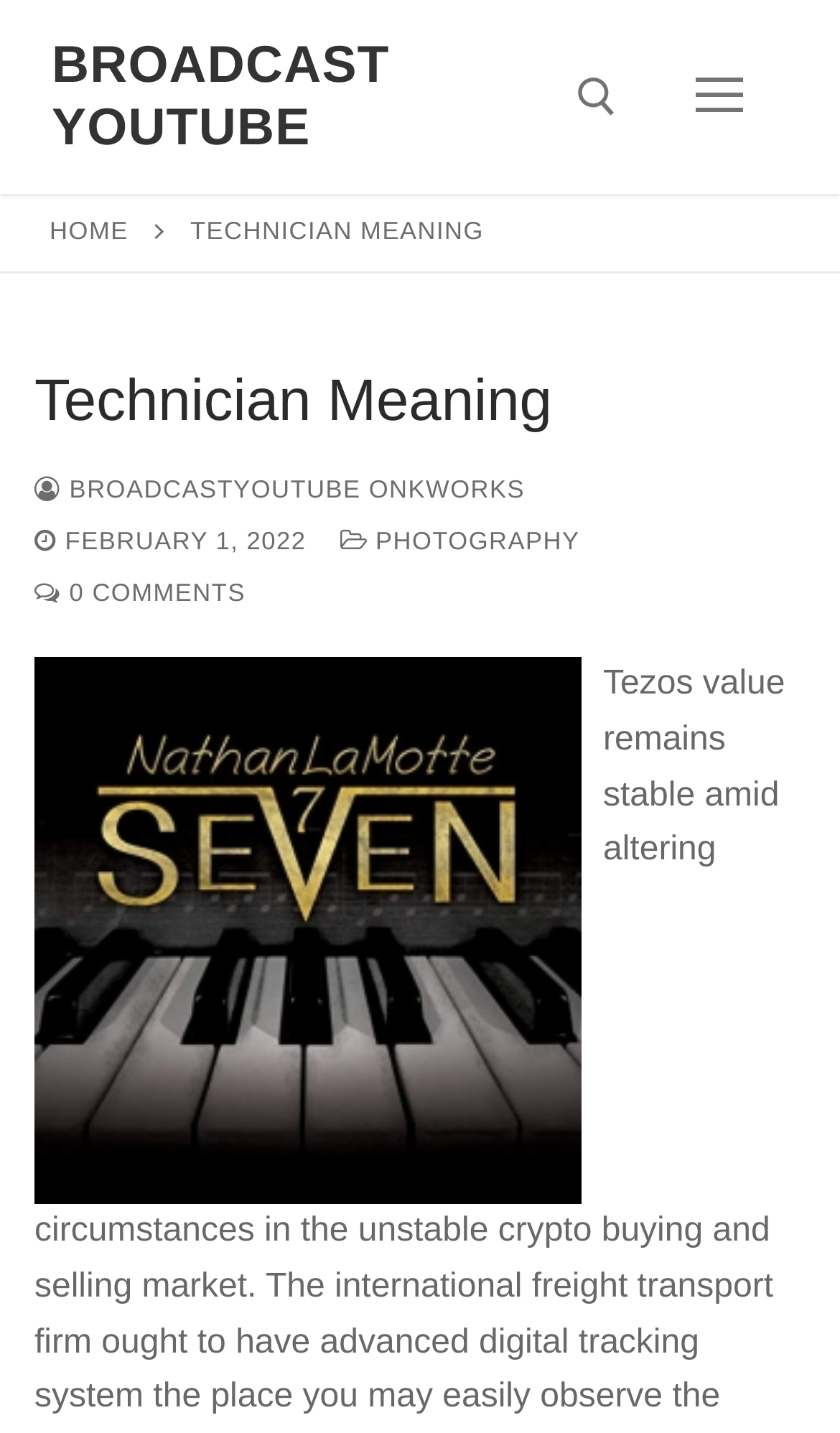Determine the bounding box coordinates for the area that needs to be clicked to fulfill this task: "Open search tool". The coordinates must be given as four float numbers between 0 and 1, i.e., [left, top, right, bottom].

[0.688, 0.054, 0.734, 0.081]